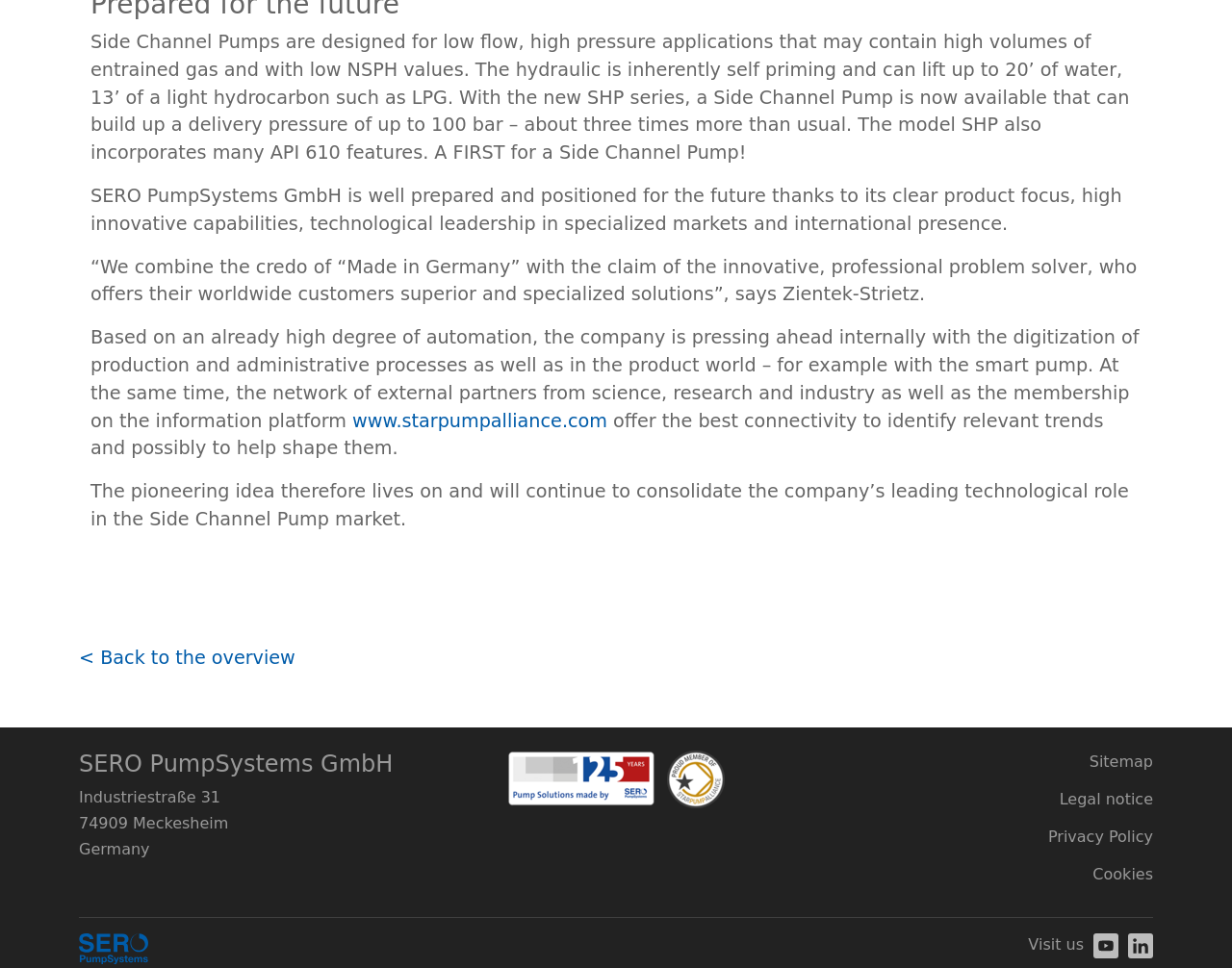Provide a one-word or one-phrase answer to the question:
What is the name of the alliance mentioned on the webpage?

STAR PUMP ALLIANCE